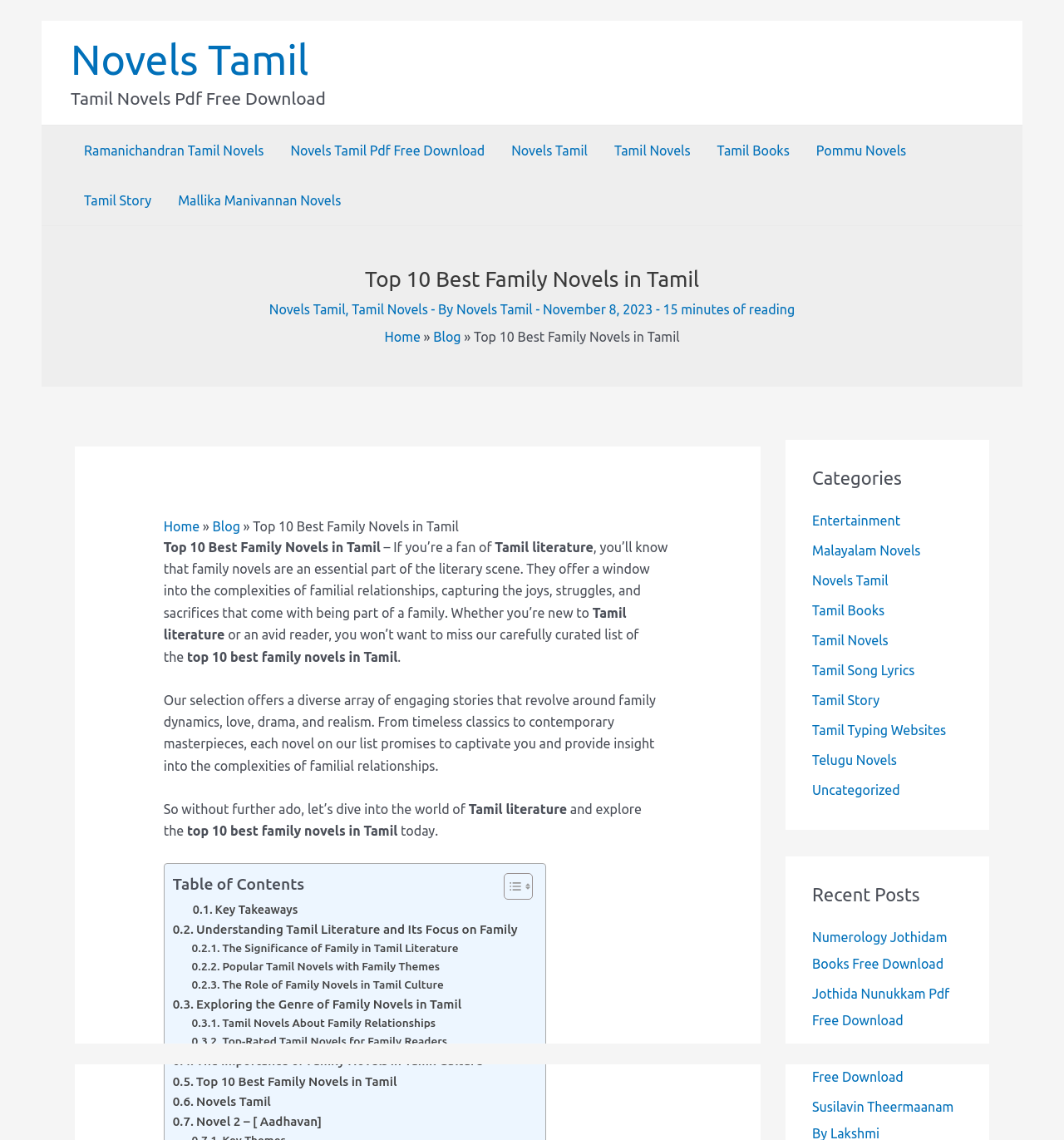Locate and extract the text of the main heading on the webpage.

Top 10 Best Family Novels in Tamil